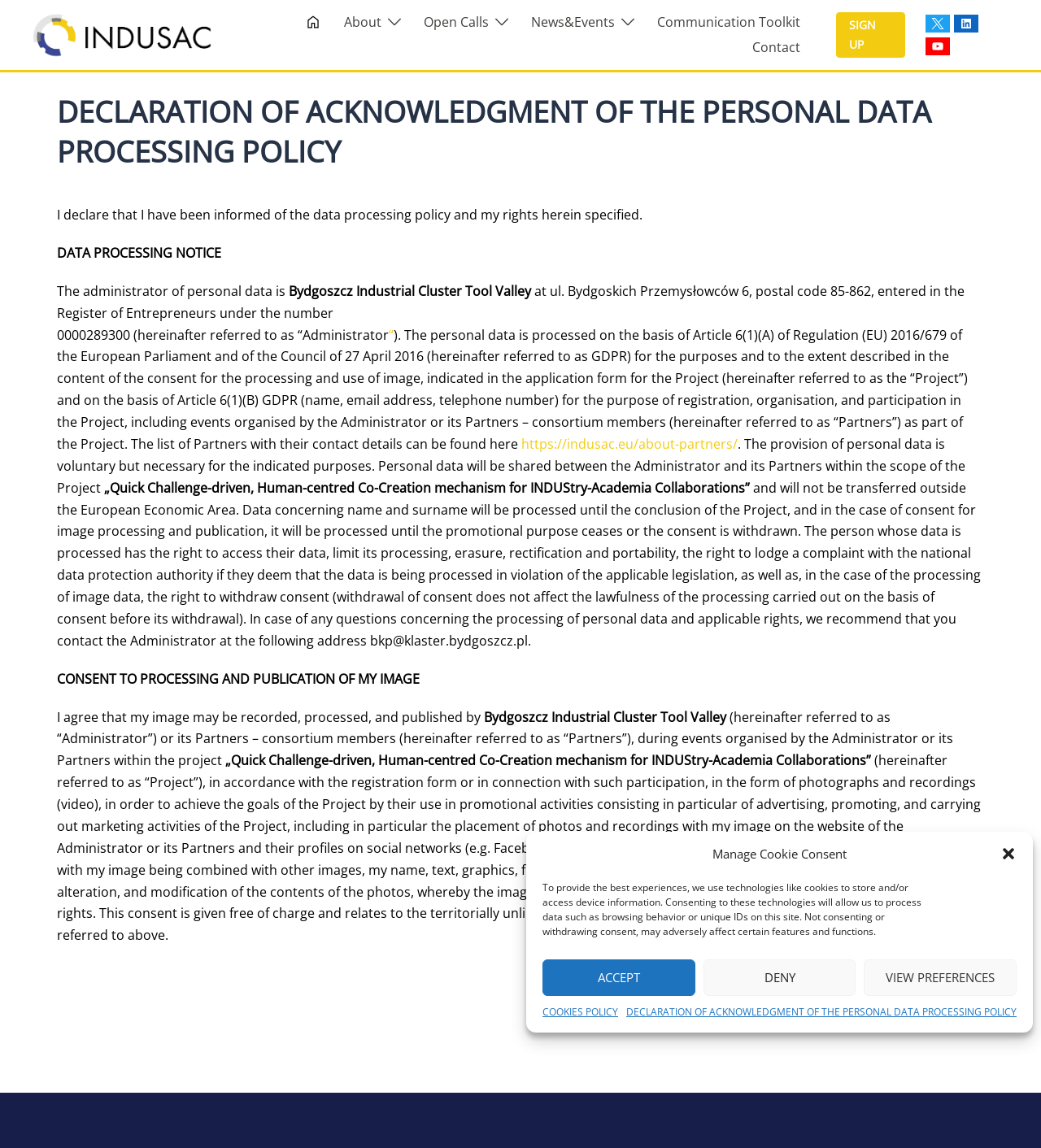Determine the bounding box coordinates of the element that should be clicked to execute the following command: "Click the 'SIGN UP' button".

[0.803, 0.011, 0.87, 0.05]